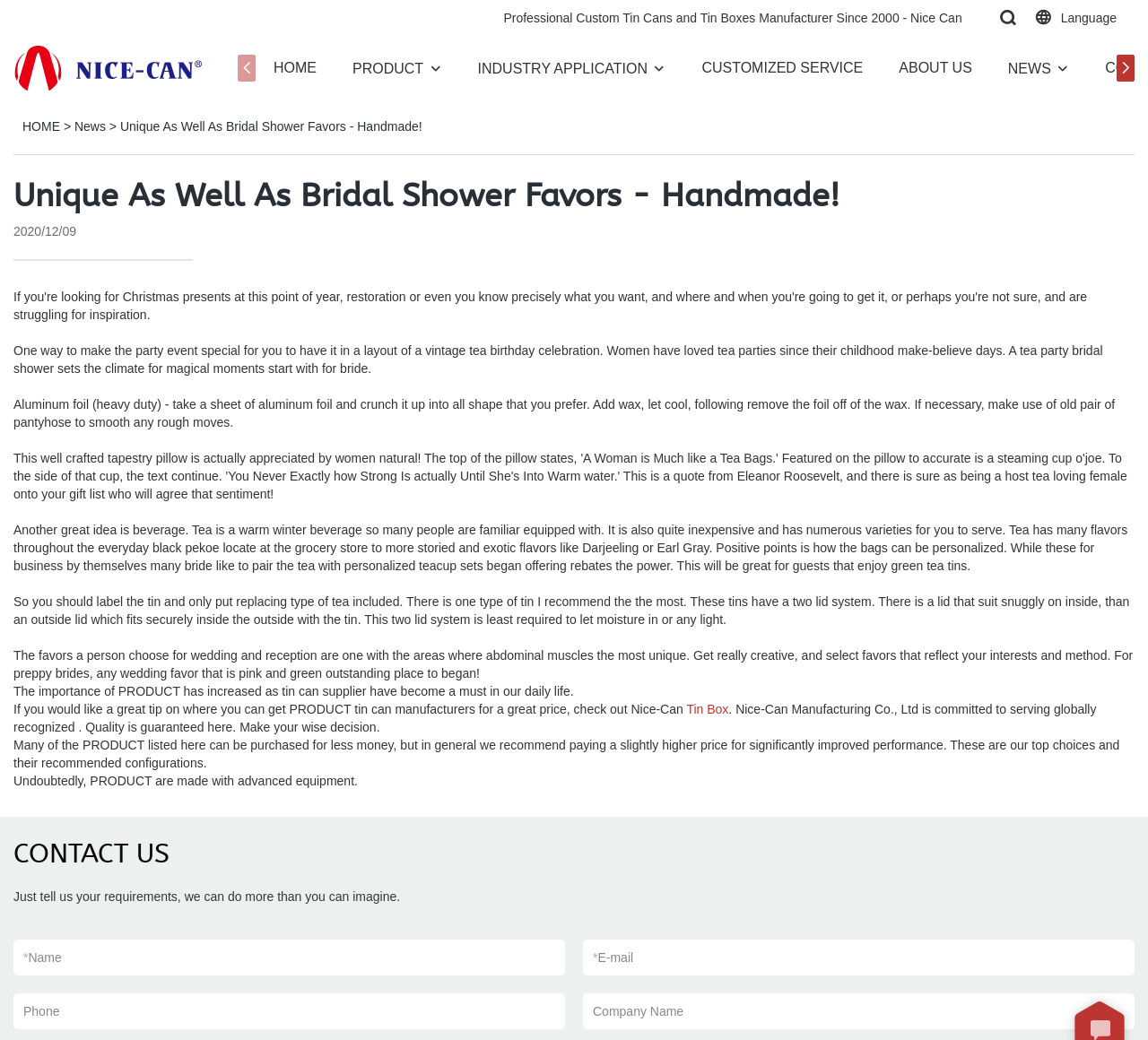What is the purpose of the tin cans mentioned in the article?
Give a detailed response to the question by analyzing the screenshot.

The purpose is obtained from the text 'One way to make the party event special for you to have it in a layout of a vintage tea birthday celebration.' which suggests that the tin cans are used for tea parties.